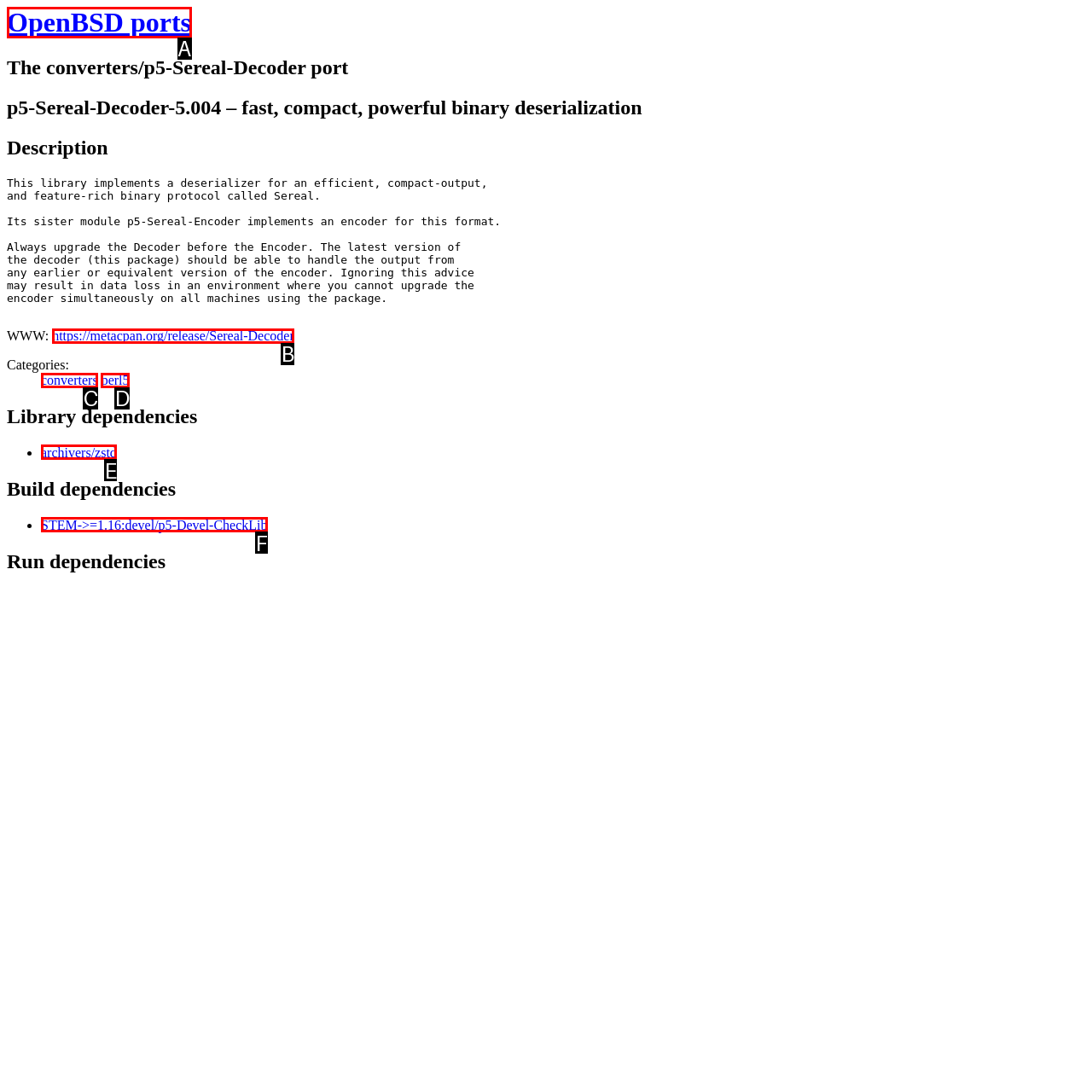Pick the HTML element that corresponds to the description: OpenBSD ports
Answer with the letter of the correct option from the given choices directly.

A